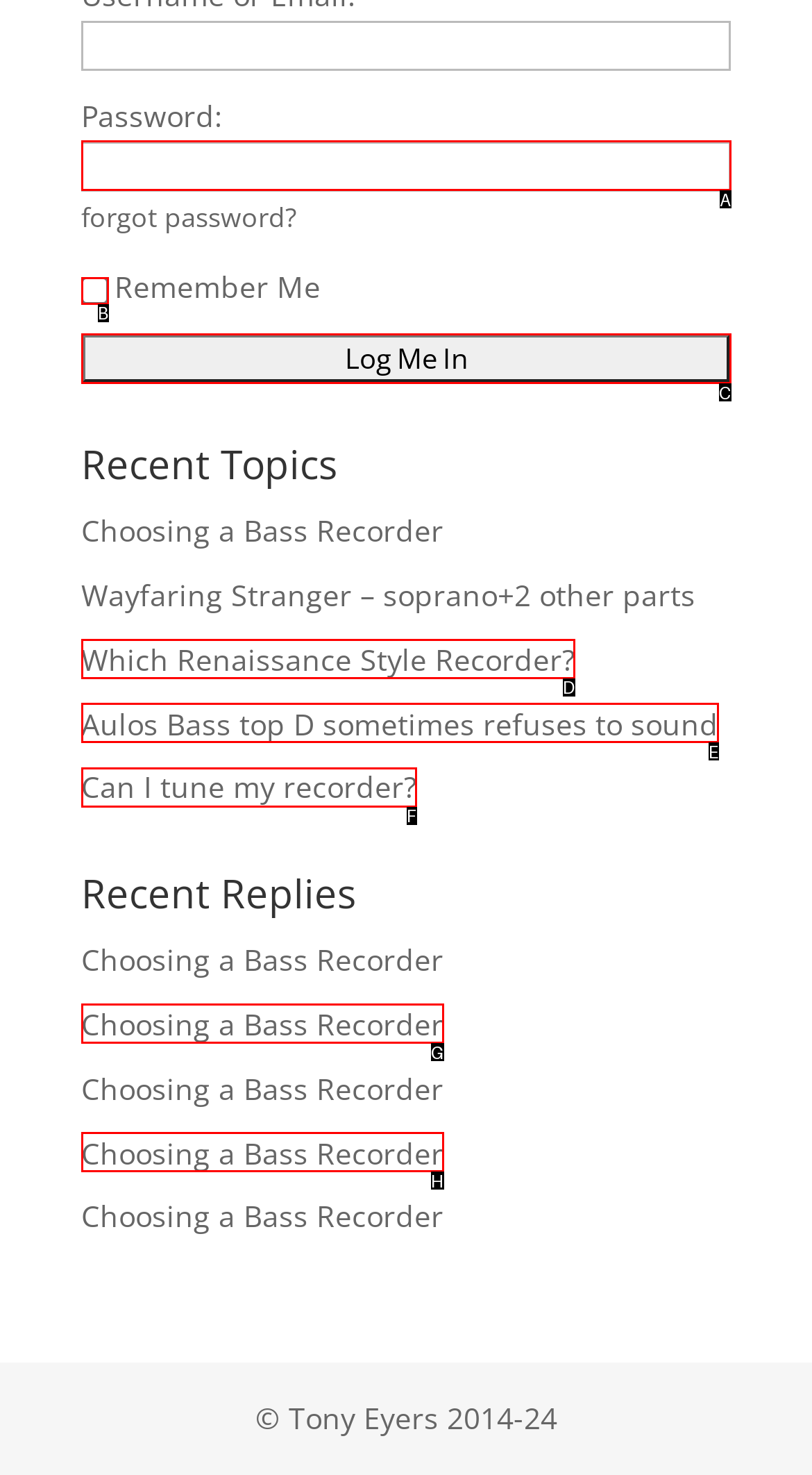With the provided description: value="Log Me In", select the most suitable HTML element. Respond with the letter of the selected option.

C